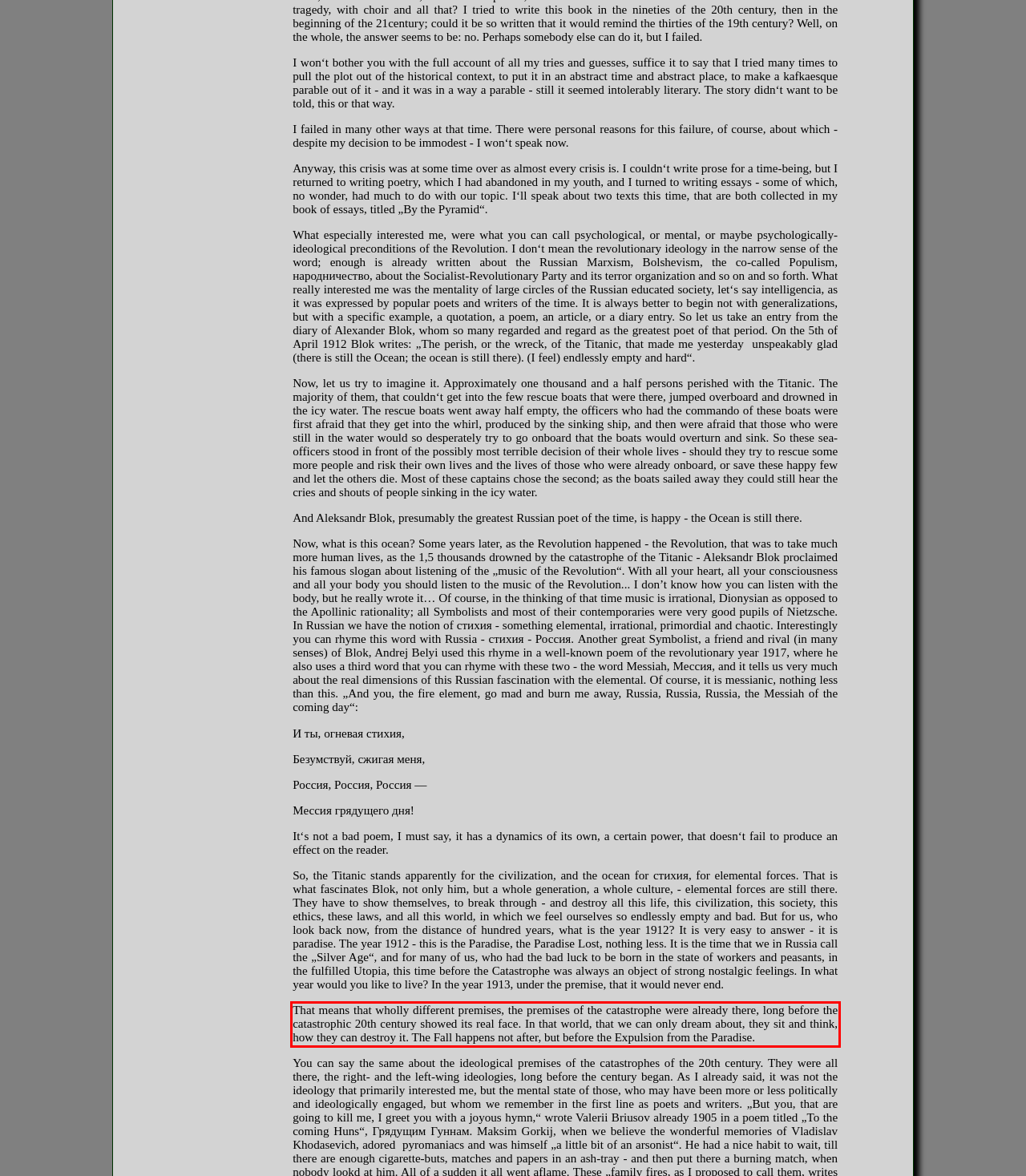From the screenshot of the webpage, locate the red bounding box and extract the text contained within that area.

That means that wholly different premises, the premises of the catastrophe were already there, long before the catastrophic 20th century showed its real face. In that world, that we can only dream about, they sit and think, how they can destroy it. The Fall happens not after, but before the Expulsion from the Paradise.